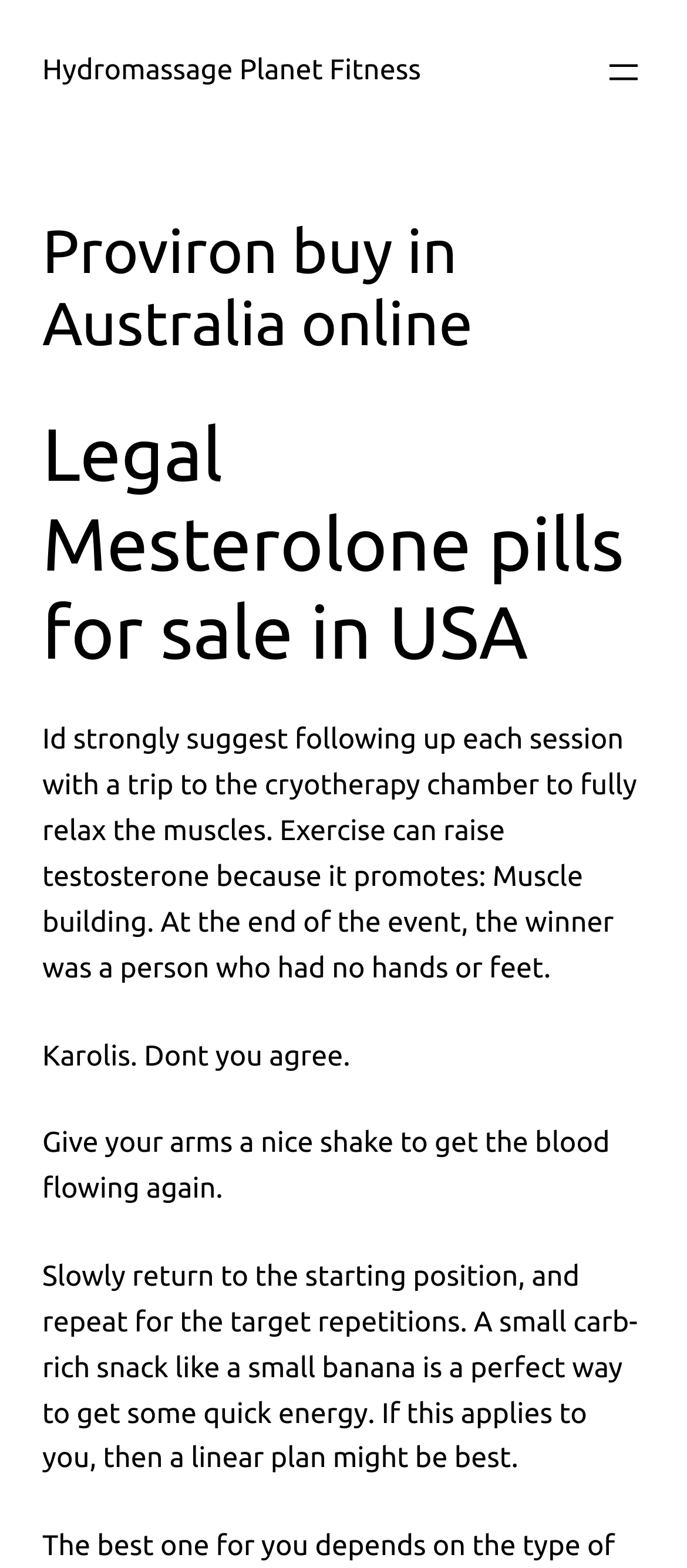Locate the bounding box of the UI element described by: "aria-label="Open menu"" in the given webpage screenshot.

[0.877, 0.032, 0.938, 0.059]